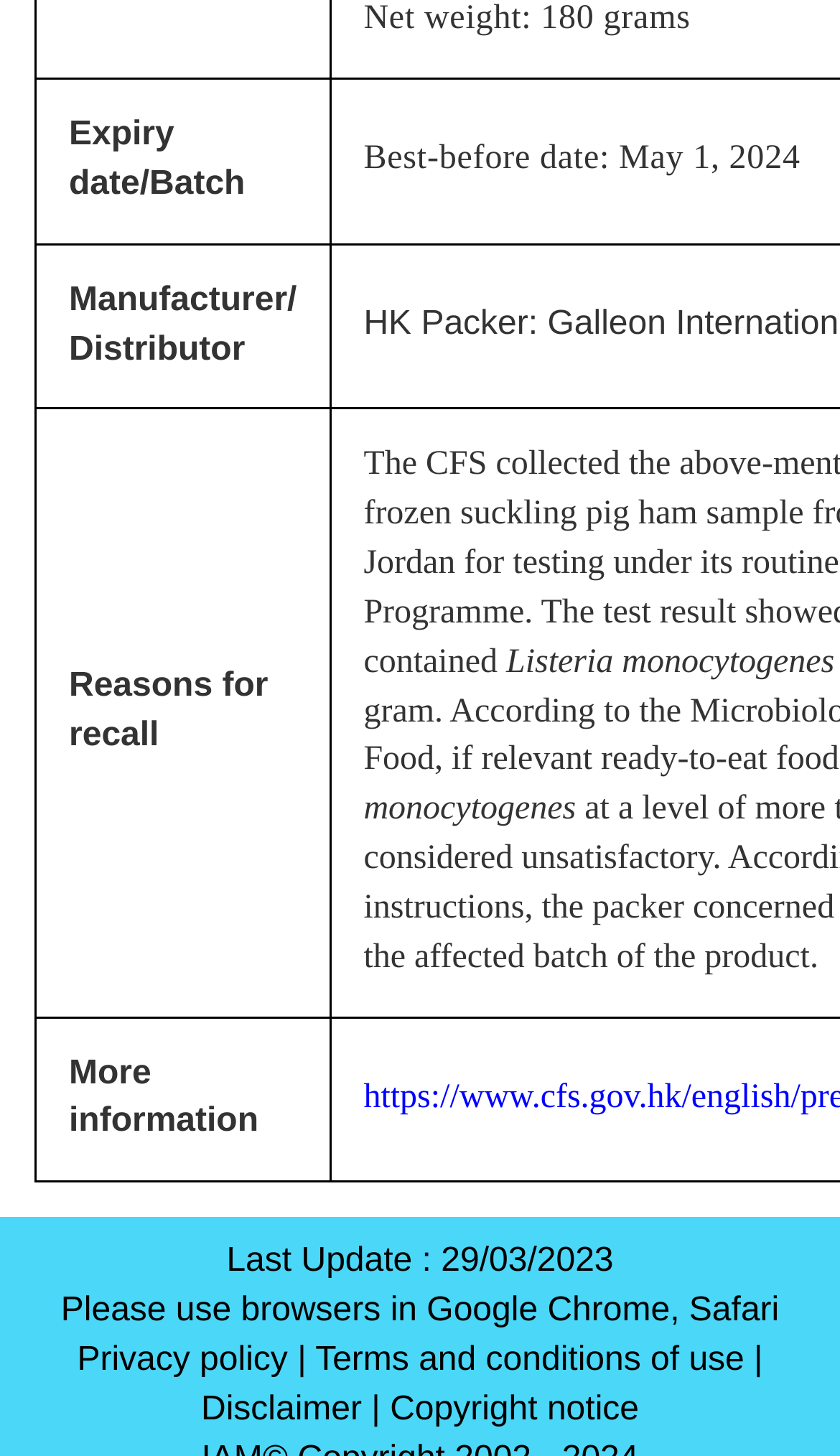Find the bounding box coordinates of the UI element according to this description: "Terms and conditions of use".

[0.375, 0.922, 0.886, 0.947]